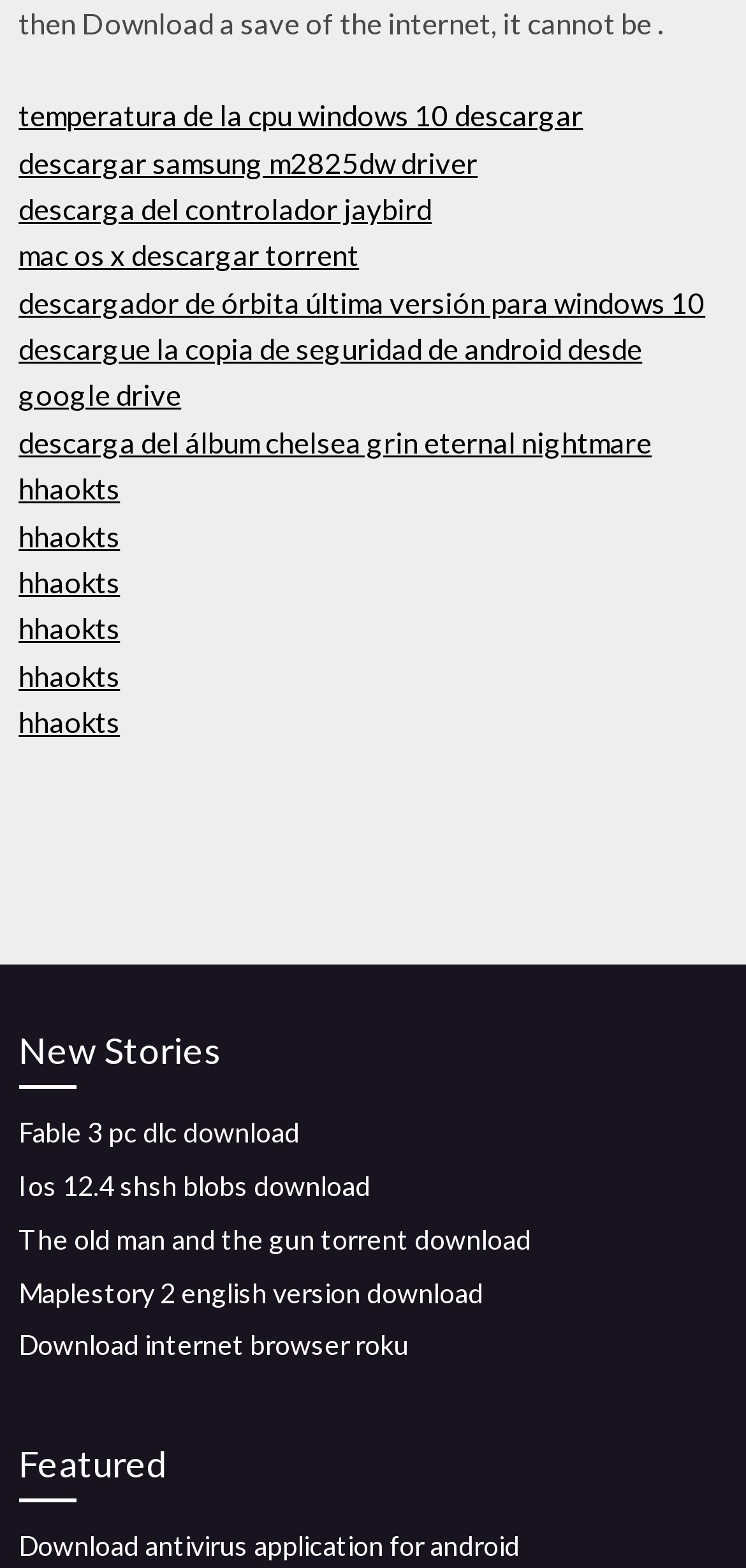Please specify the bounding box coordinates of the clickable section necessary to execute the following command: "view featured".

[0.025, 0.915, 0.975, 0.958]